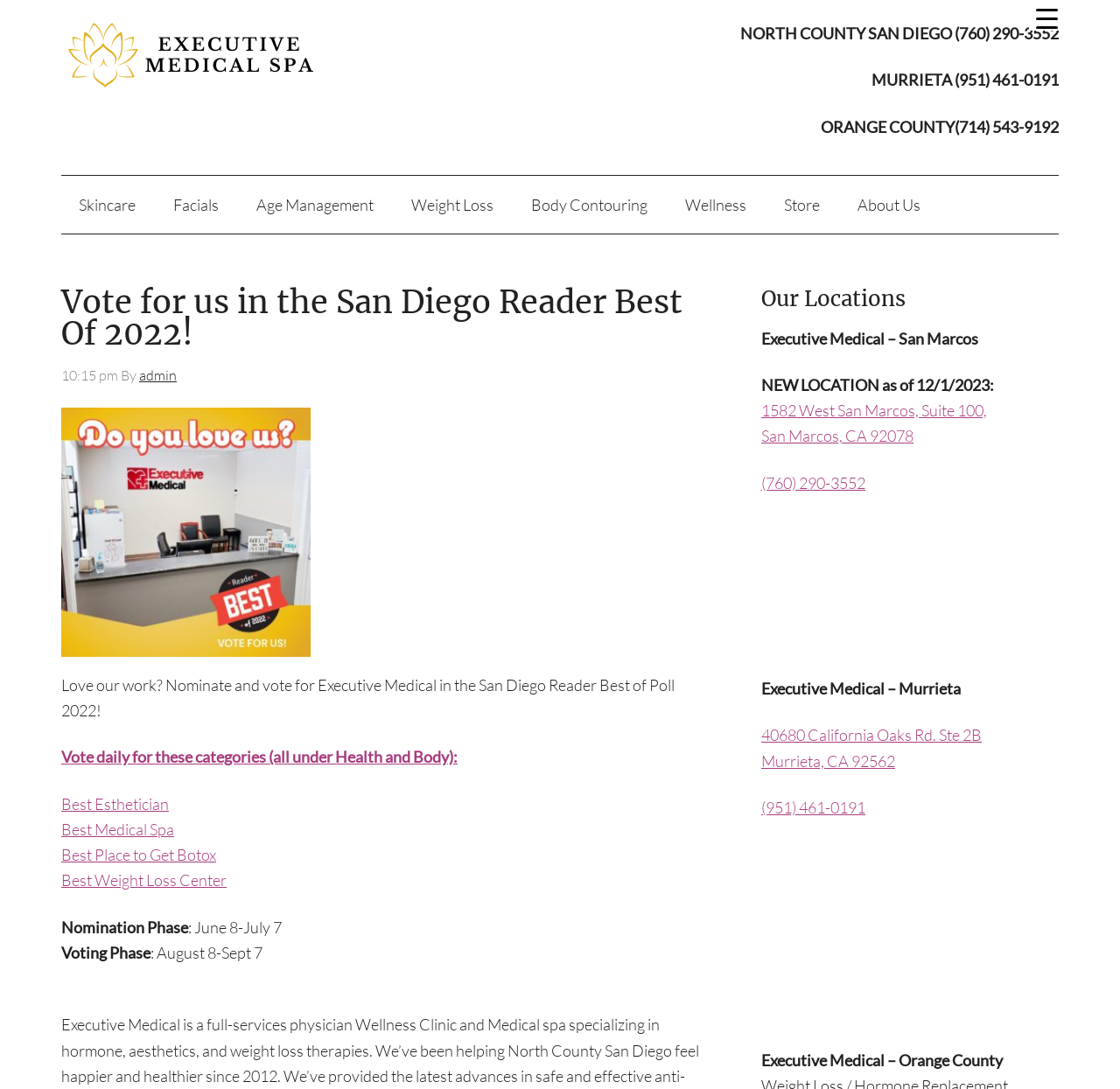Please provide the bounding box coordinates in the format (top-left x, top-left y, bottom-right x, bottom-right y). Remember, all values are floating point numbers between 0 and 1. What is the bounding box coordinate of the region described as: Best Place to Get Botox

[0.055, 0.776, 0.193, 0.794]